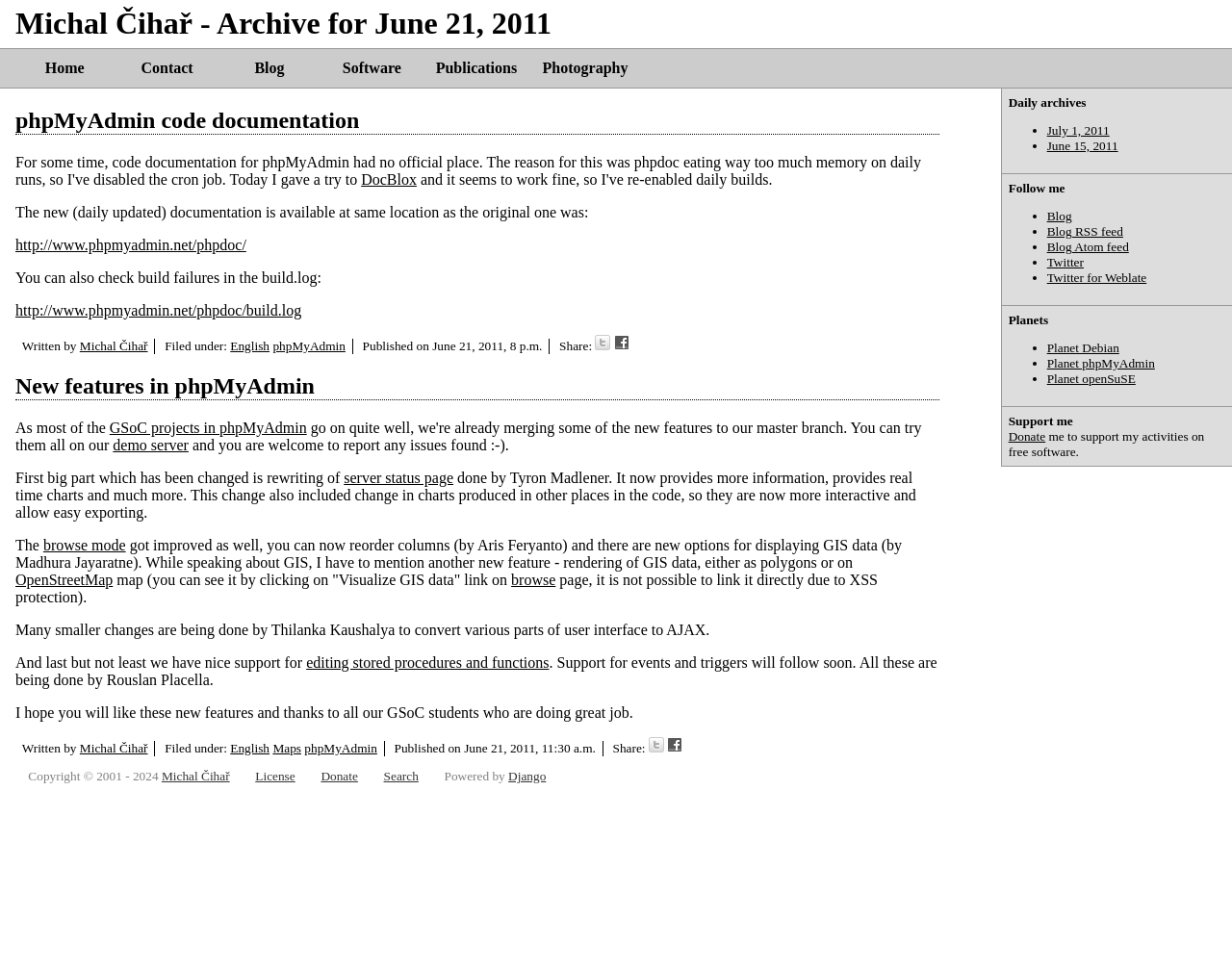What are the social media platforms available for sharing?
Please answer the question with a single word or phrase, referencing the image.

Twitter and Facebook